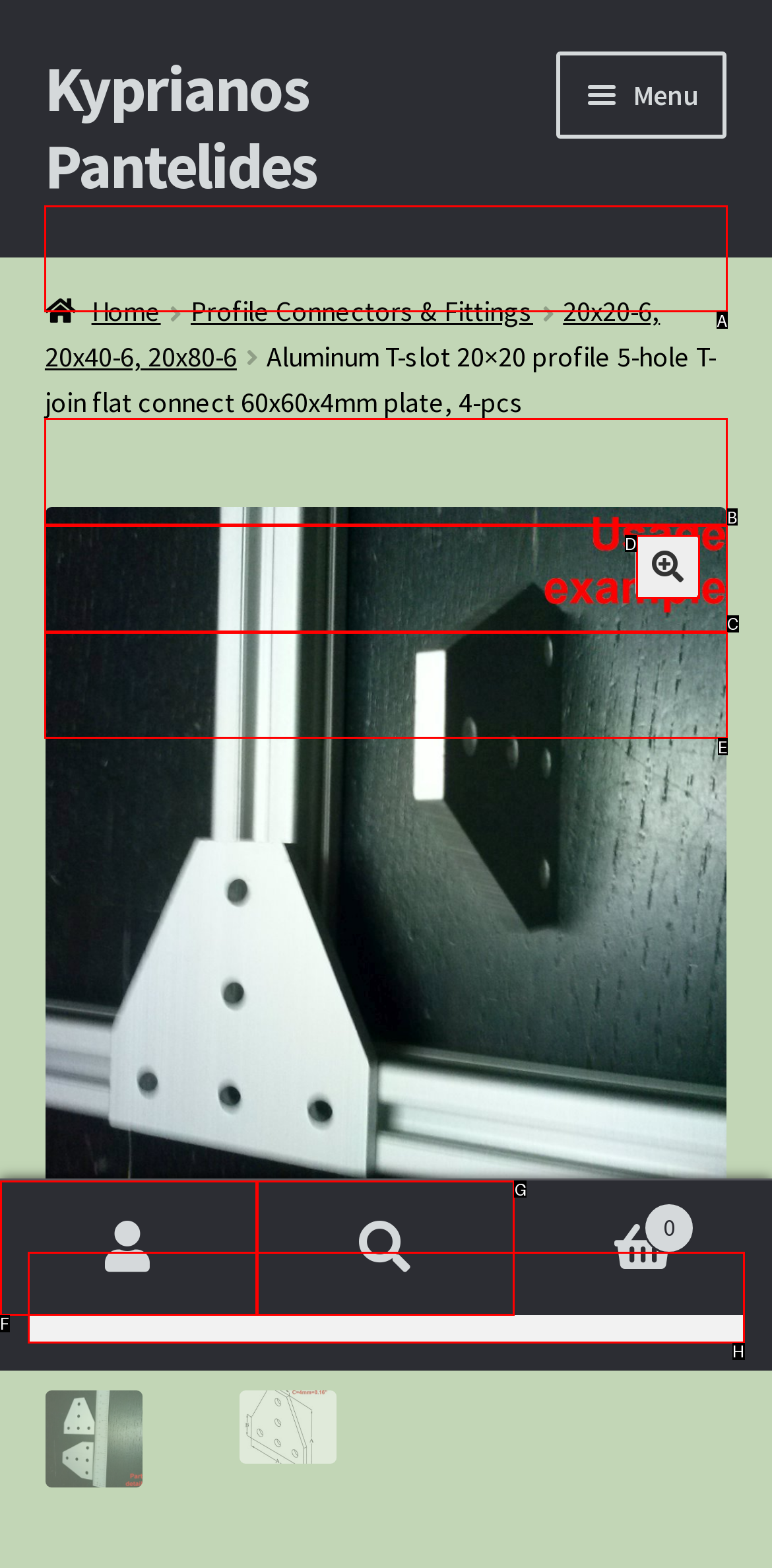From the given choices, which option should you click to complete this task: Go to 'Home' page? Answer with the letter of the correct option.

A